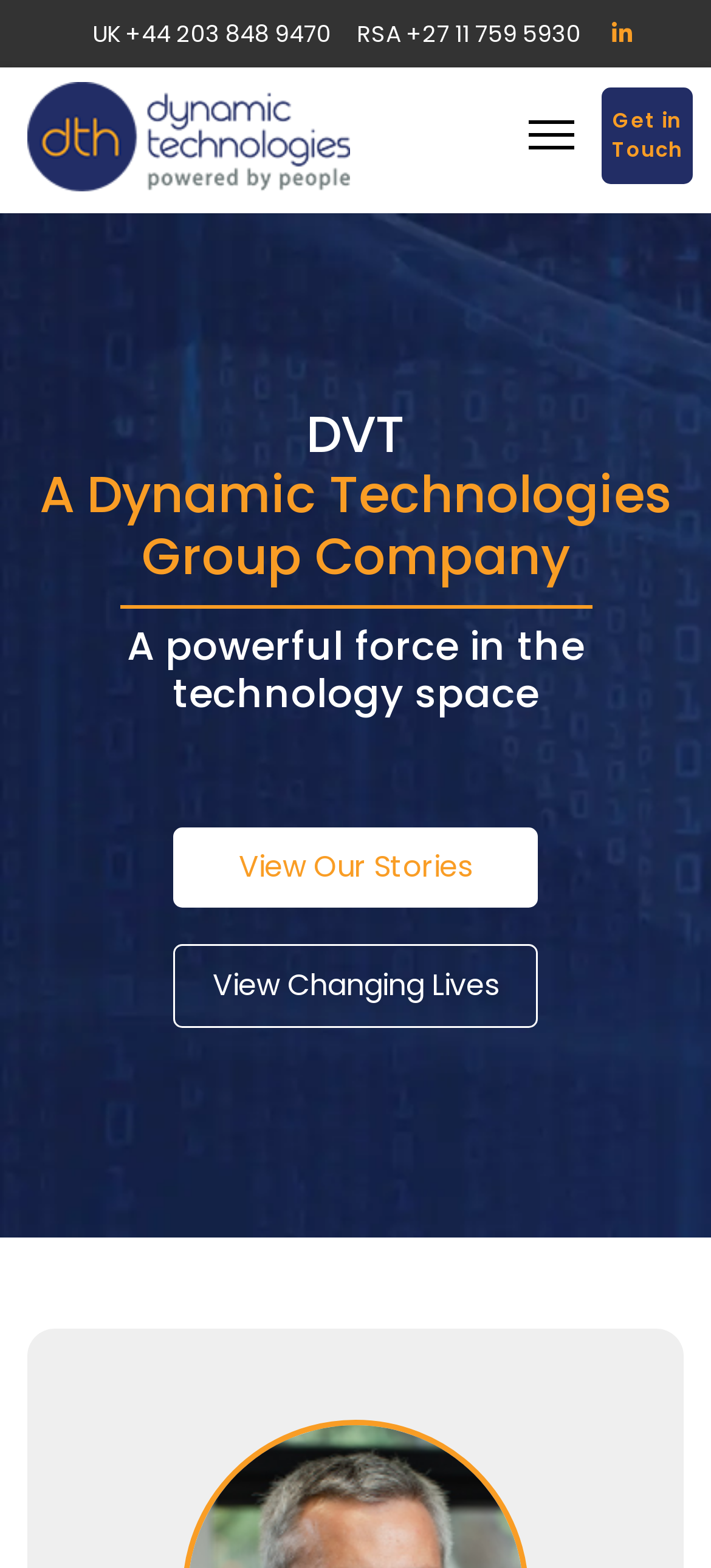What is the relationship between DVT and Dynamic Technologies?
Answer the question in a detailed and comprehensive manner.

I found the relationship between DVT and Dynamic Technologies by looking at the top section of the webpage, where the company name and description are displayed. The description mentions that DVT is a part of Dynamic Technologies.